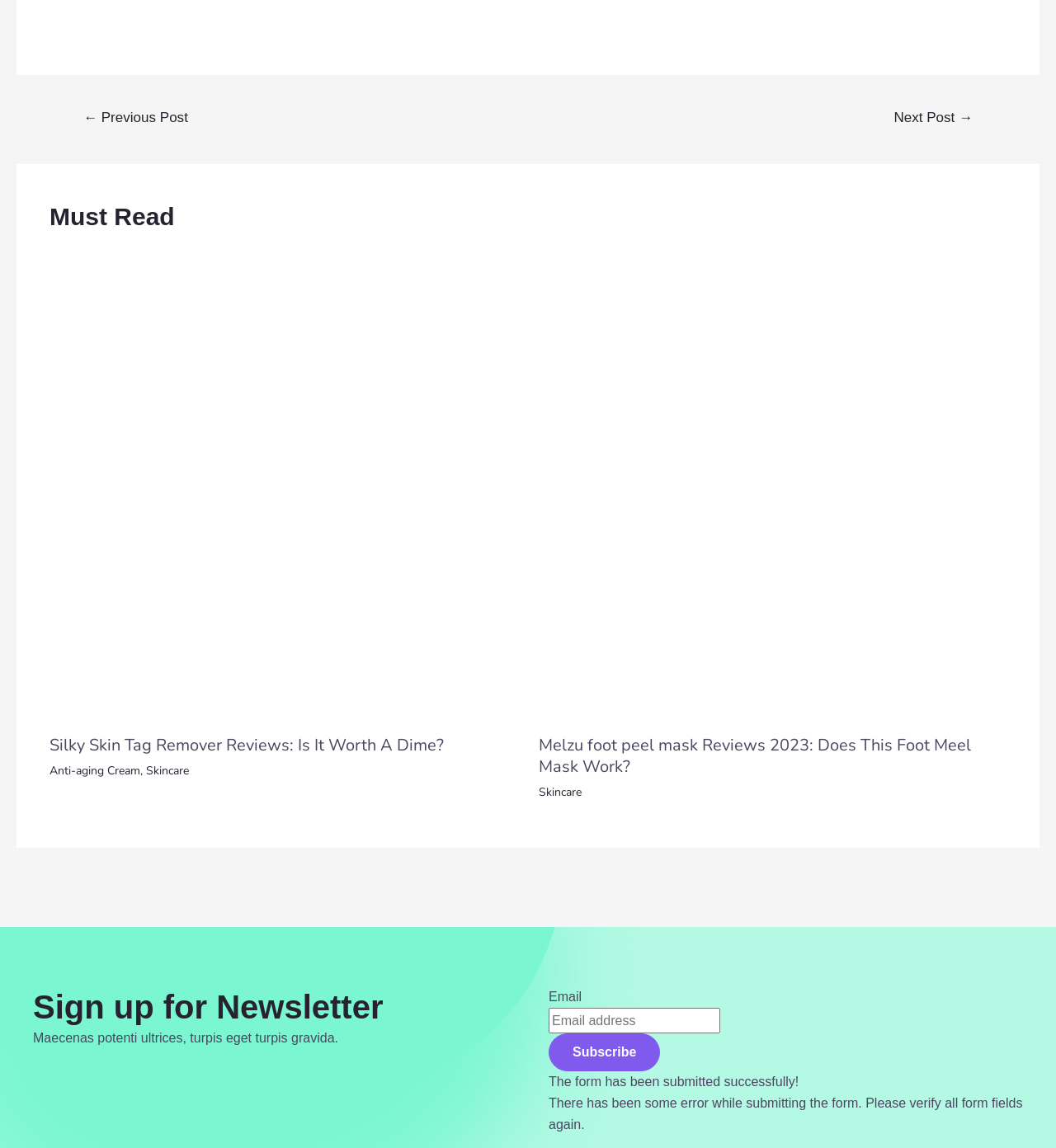Can you show the bounding box coordinates of the region to click on to complete the task described in the instruction: "Click on the '← Previous Post' link"?

[0.059, 0.09, 0.198, 0.119]